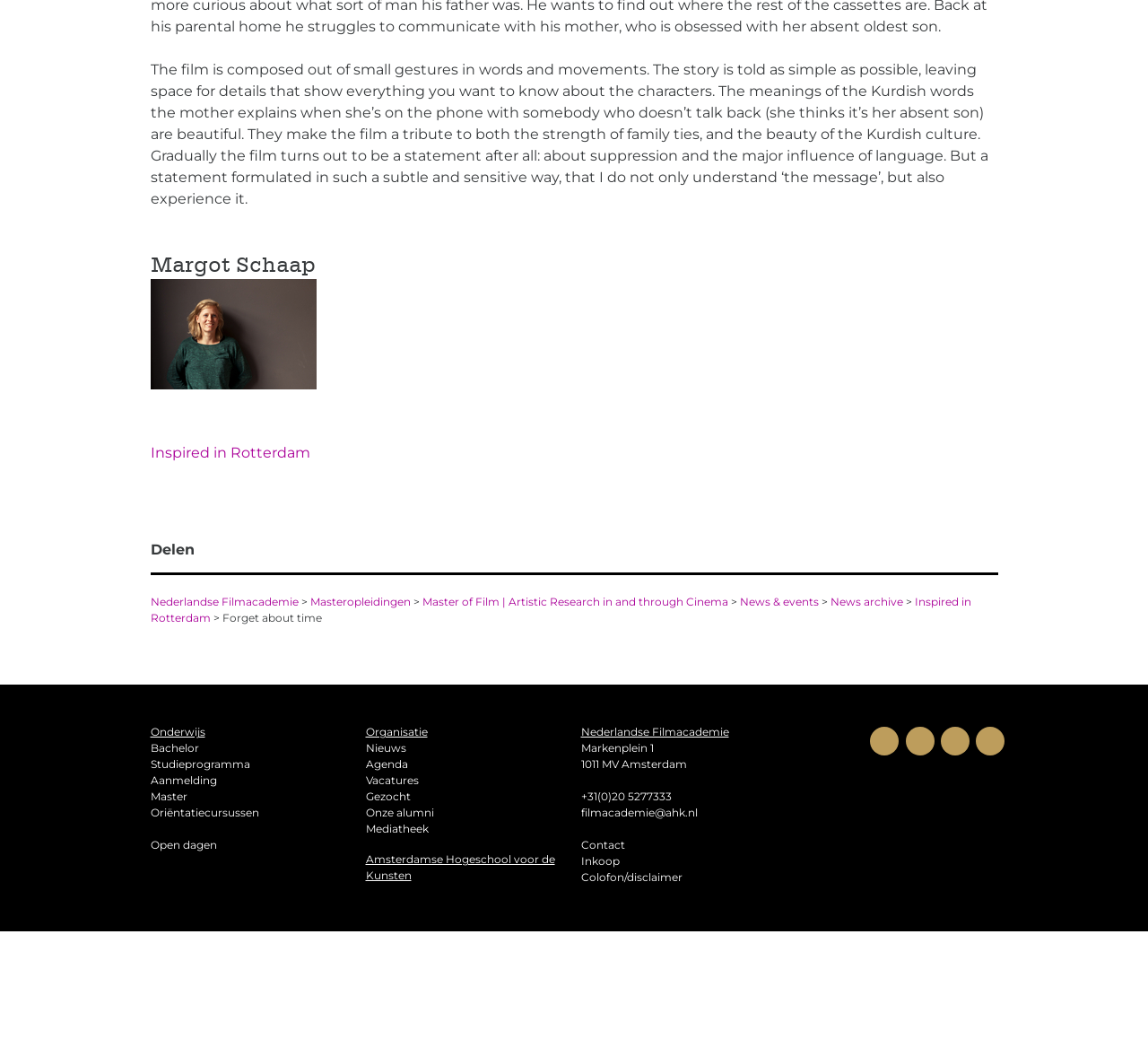Give a short answer using one word or phrase for the question:
What is the phone number of the film academy?

+31(0)20 5277333